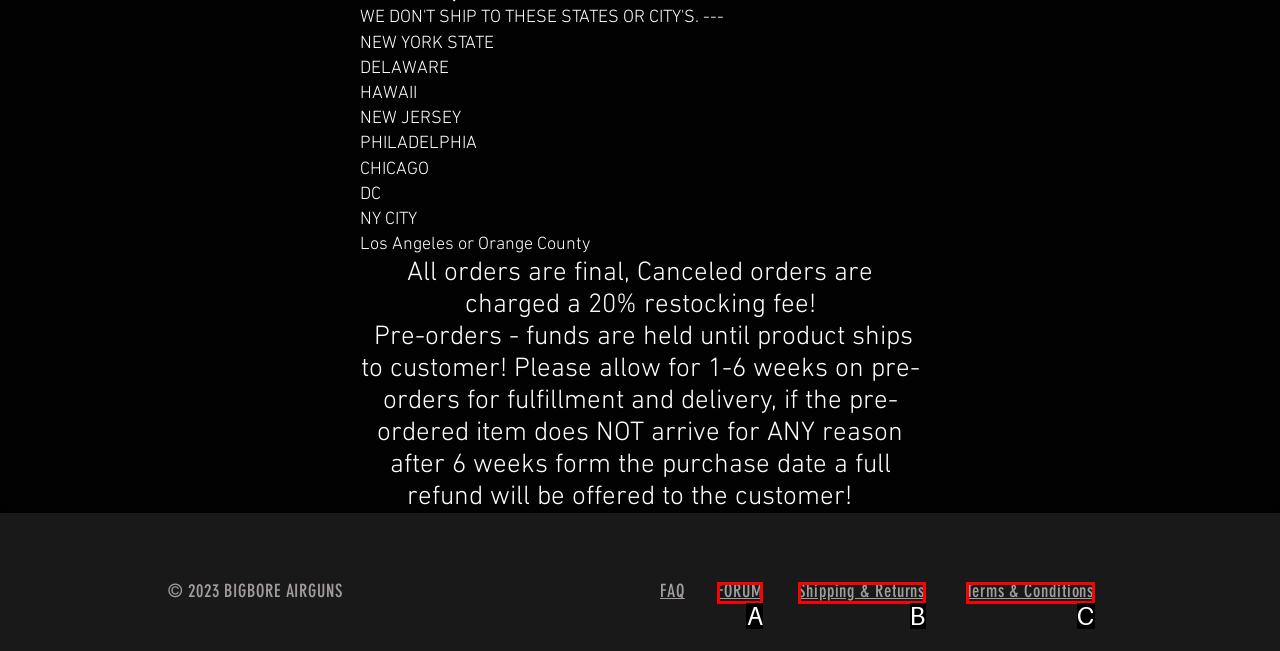Given the description: Terms & Conditions, identify the matching option. Answer with the corresponding letter.

C